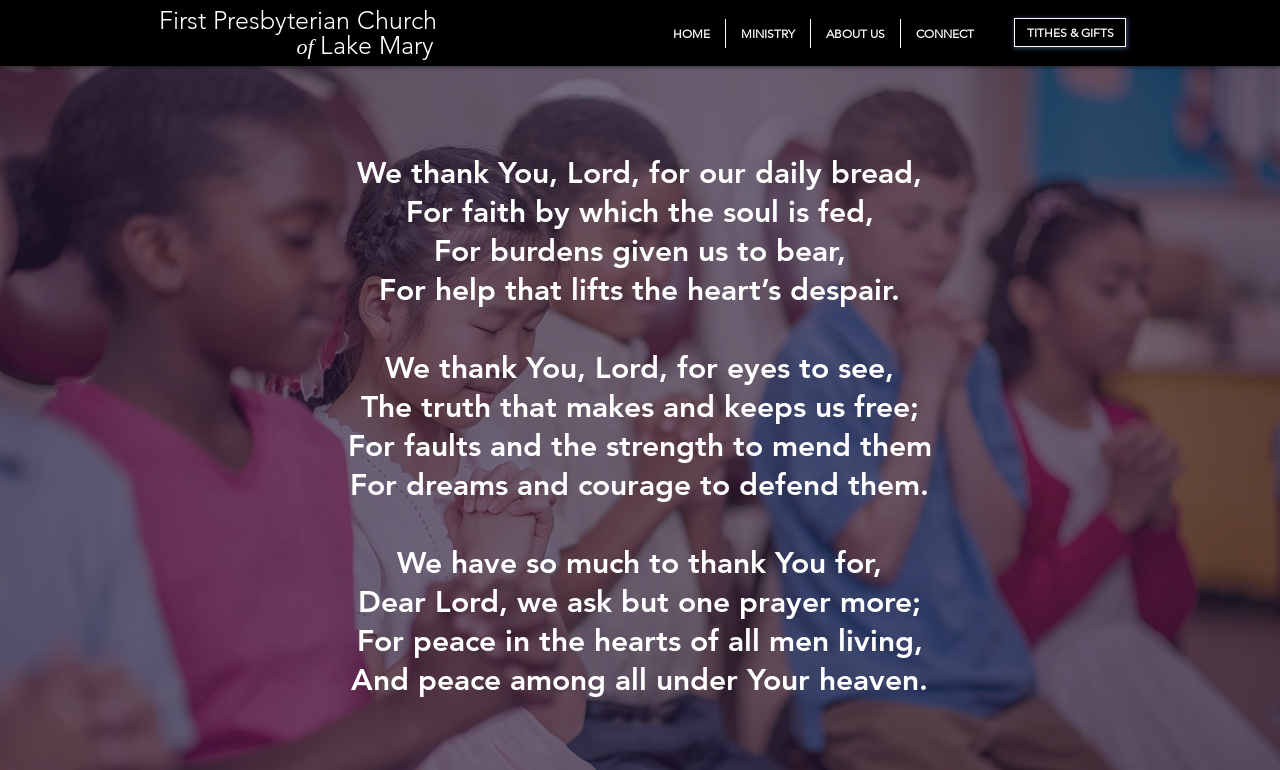Please find the bounding box for the following UI element description. Provide the coordinates in (top-left x, top-left y, bottom-right x, bottom-right y) format, with values between 0 and 1: MINISTRY

[0.567, 0.025, 0.632, 0.062]